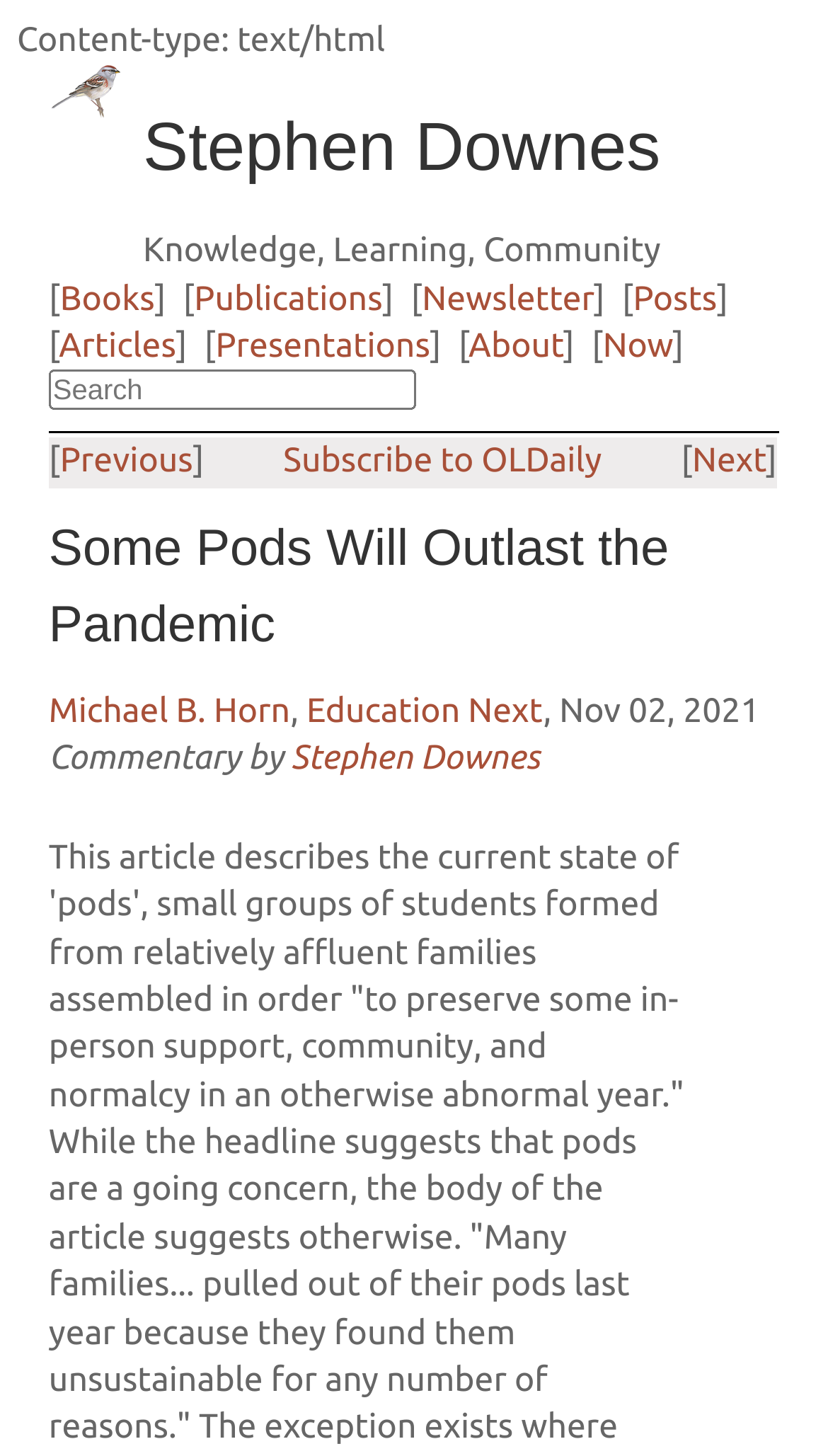What is the title of the current post?
From the details in the image, provide a complete and detailed answer to the question.

I found the answer by looking at the link element with the text 'Some Pods Will Outlast the Pandemic' which is located at [0.059, 0.352, 0.941, 0.457] and has a heading element with the same text, indicating that it is the title of the current post.